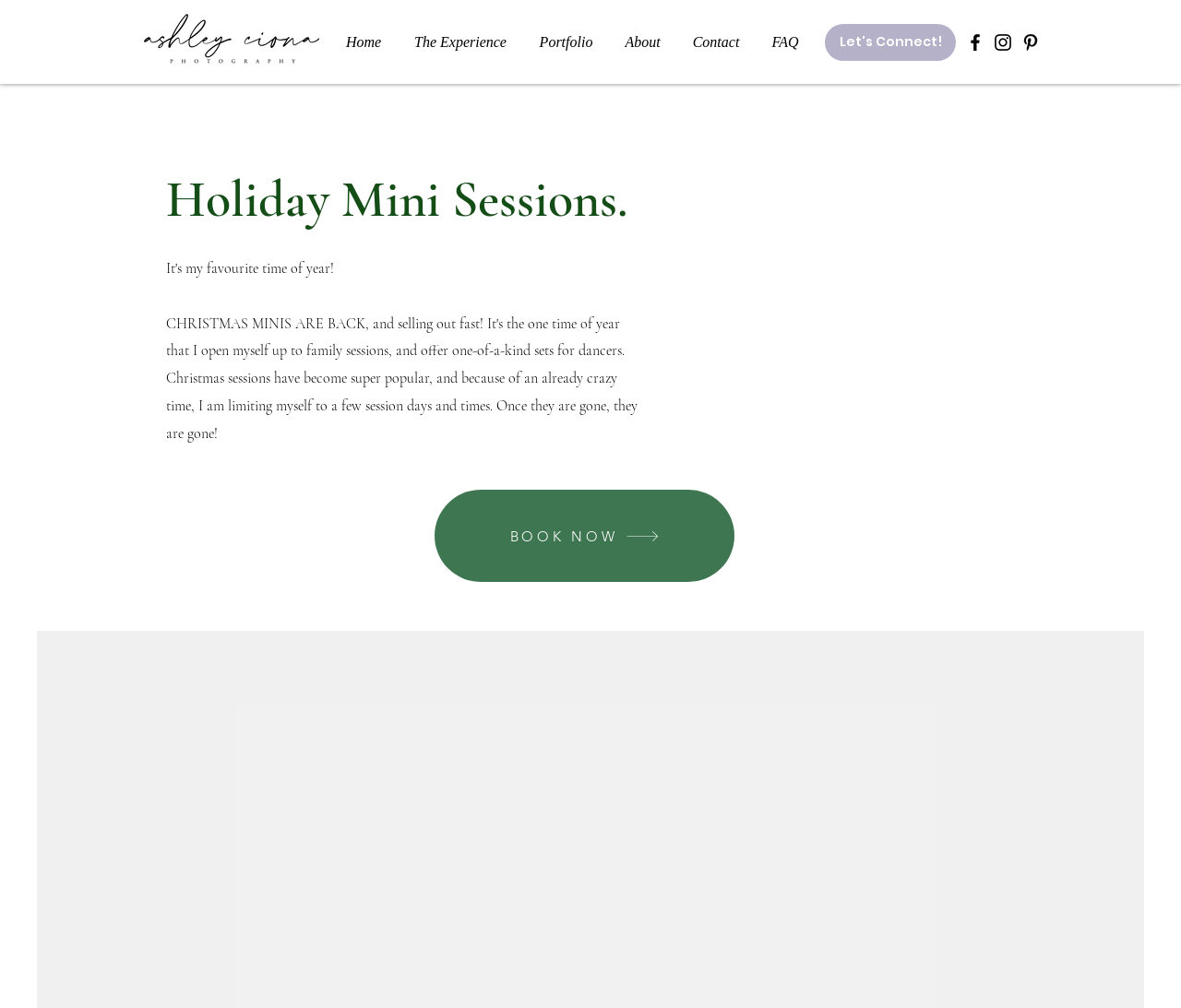Extract the main title from the webpage and generate its text.

Holiday Mini Sessions.